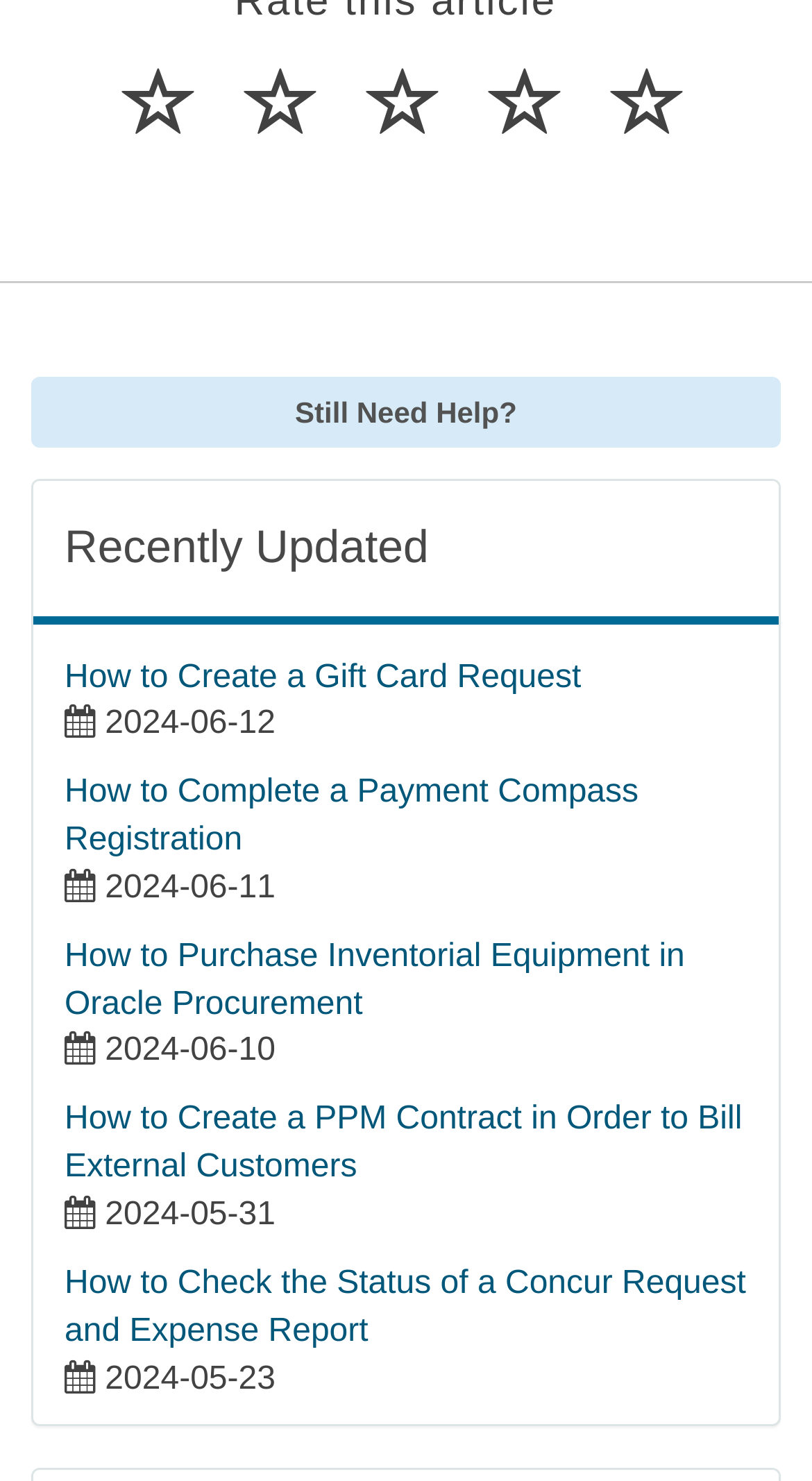Provide your answer in a single word or phrase: 
What is the purpose of the 'Still Need Help?' link?

Get additional help